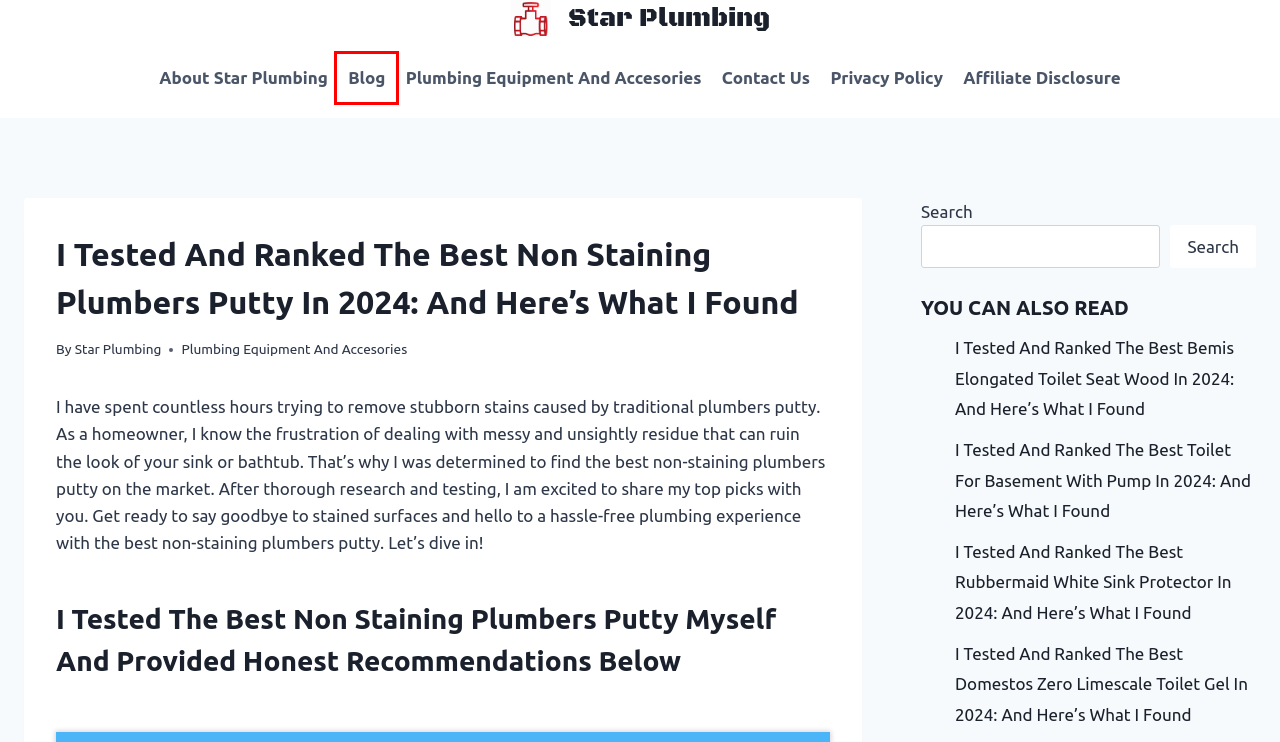Consider the screenshot of a webpage with a red bounding box around an element. Select the webpage description that best corresponds to the new page after clicking the element inside the red bounding box. Here are the candidates:
A. Star Plumbing - Plumbing Information And Equipment
B. I Tested And Ranked The Best Domestos Zero Limescale Toilet Gel In 2024: And Here's What I Found
C. I Tested And Ranked The Best Rubbermaid White Sink Protector In 2024: And Here's What I Found
D. Affiliate Disclosure - Star Plumbing
E. I Tested And Ranked The Best Bemis Elongated Toilet Seat Wood In 2024: And Here's What I Found
F. I Tested And Ranked The Best Toilet For Basement With Pump In 2024: And Here's What I Found
G. Plumbing Equipment And Accesories Archives - Star Plumbing
H. Blog Archives - Star Plumbing

H